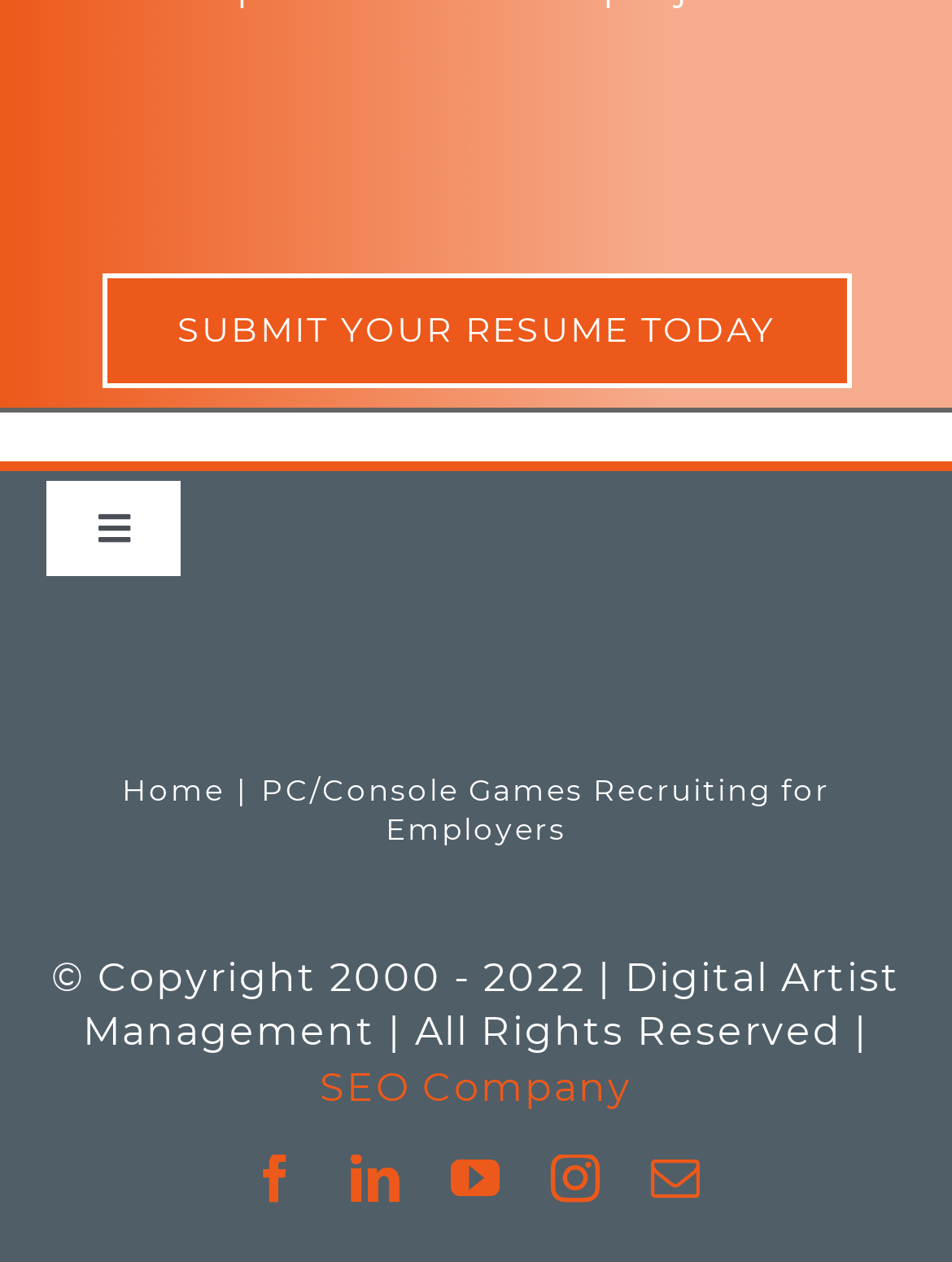How can users contact the company?
Using the image as a reference, answer with just one word or a short phrase.

Through social media or mail